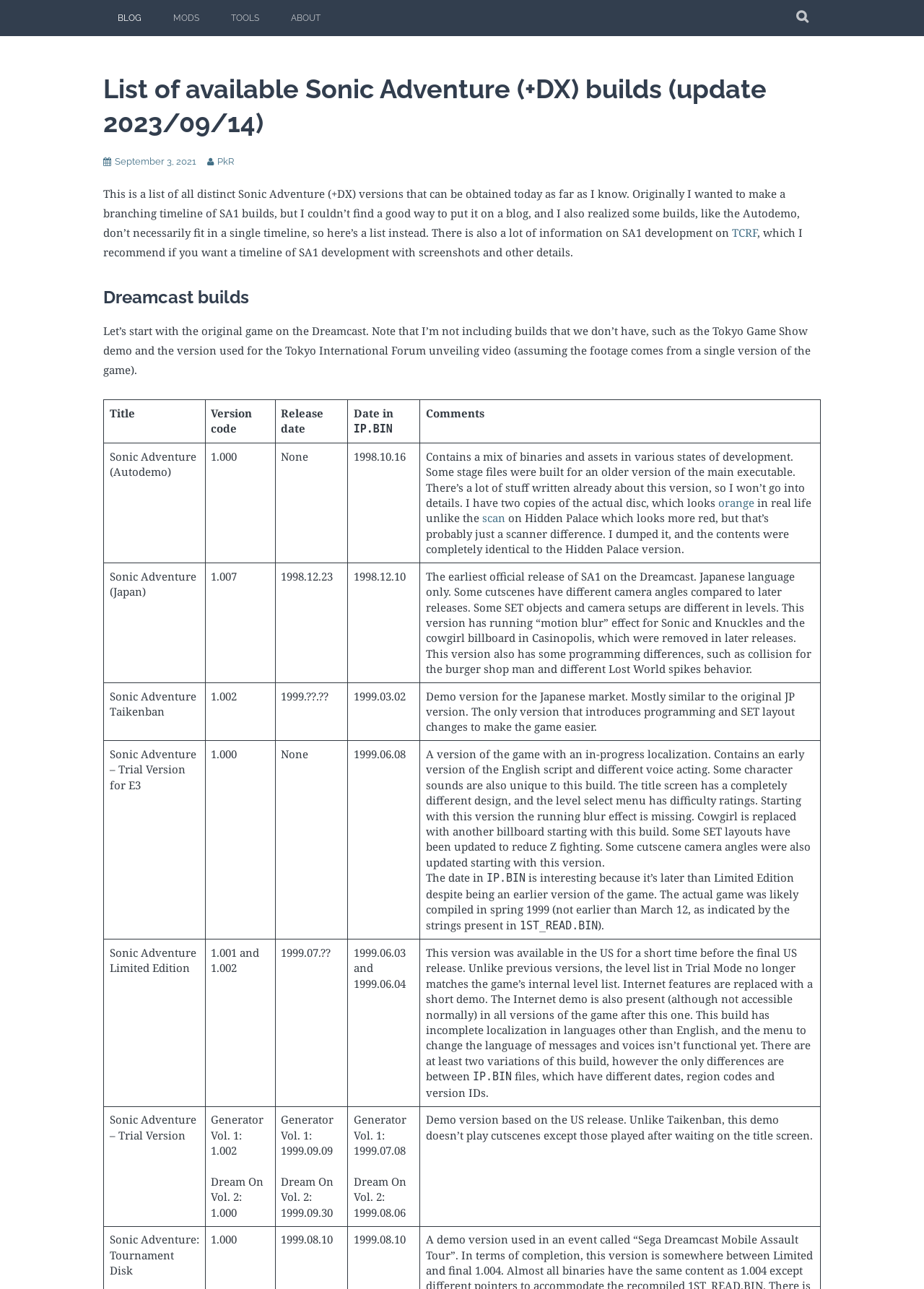Please identify the bounding box coordinates of the element's region that should be clicked to execute the following instruction: "Click on the 'MODS' link". The bounding box coordinates must be four float numbers between 0 and 1, i.e., [left, top, right, bottom].

[0.172, 0.0, 0.231, 0.028]